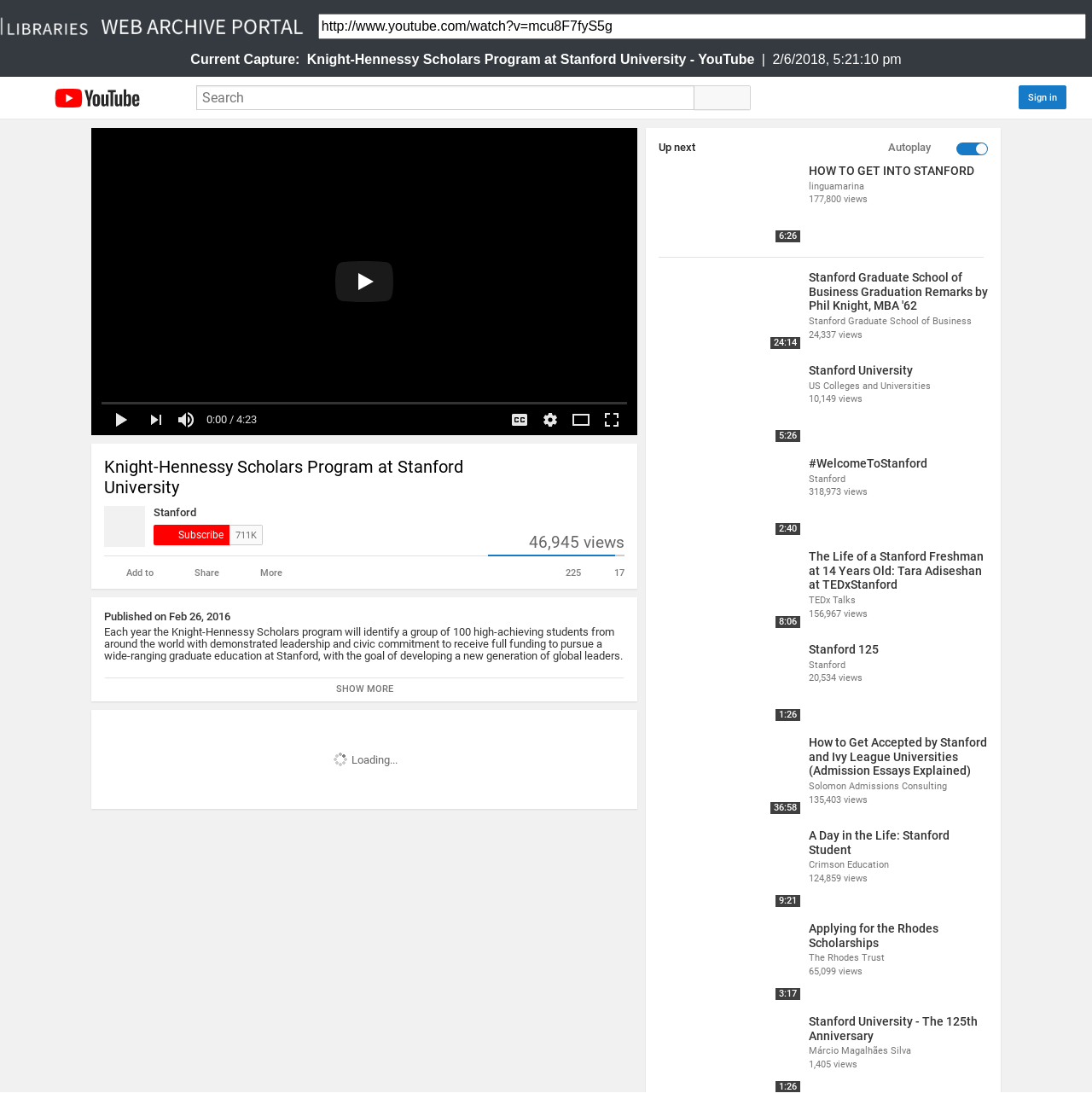What type of content is displayed in the iframe?
Based on the screenshot, provide a one-word or short-phrase response.

YouTube video